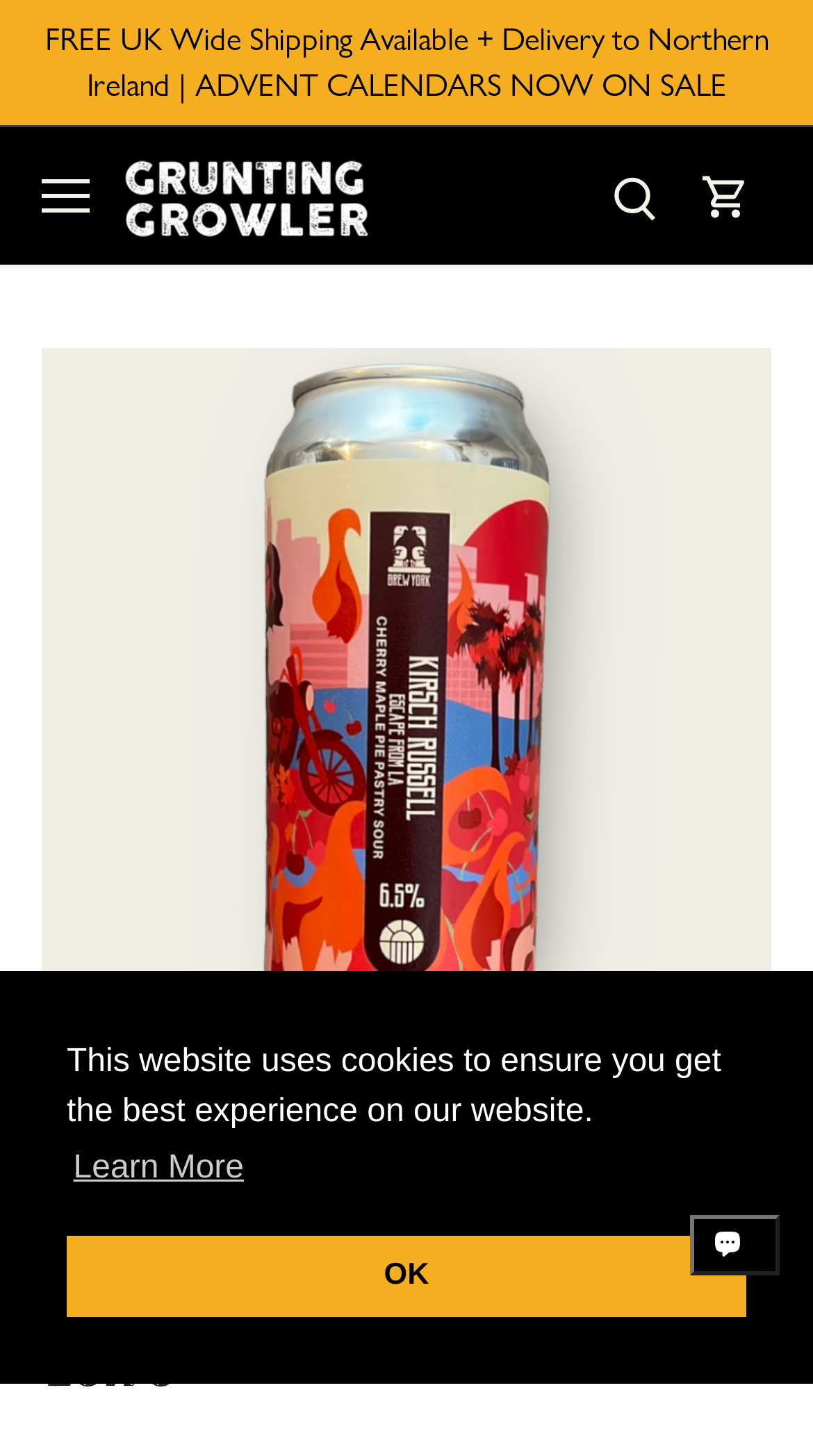What is the navigation option on the mobile?
Using the details from the image, give an elaborate explanation to answer the question.

I found the answer by looking at the link with the text 'Open navigation' which is likely to be the navigation option on the mobile.